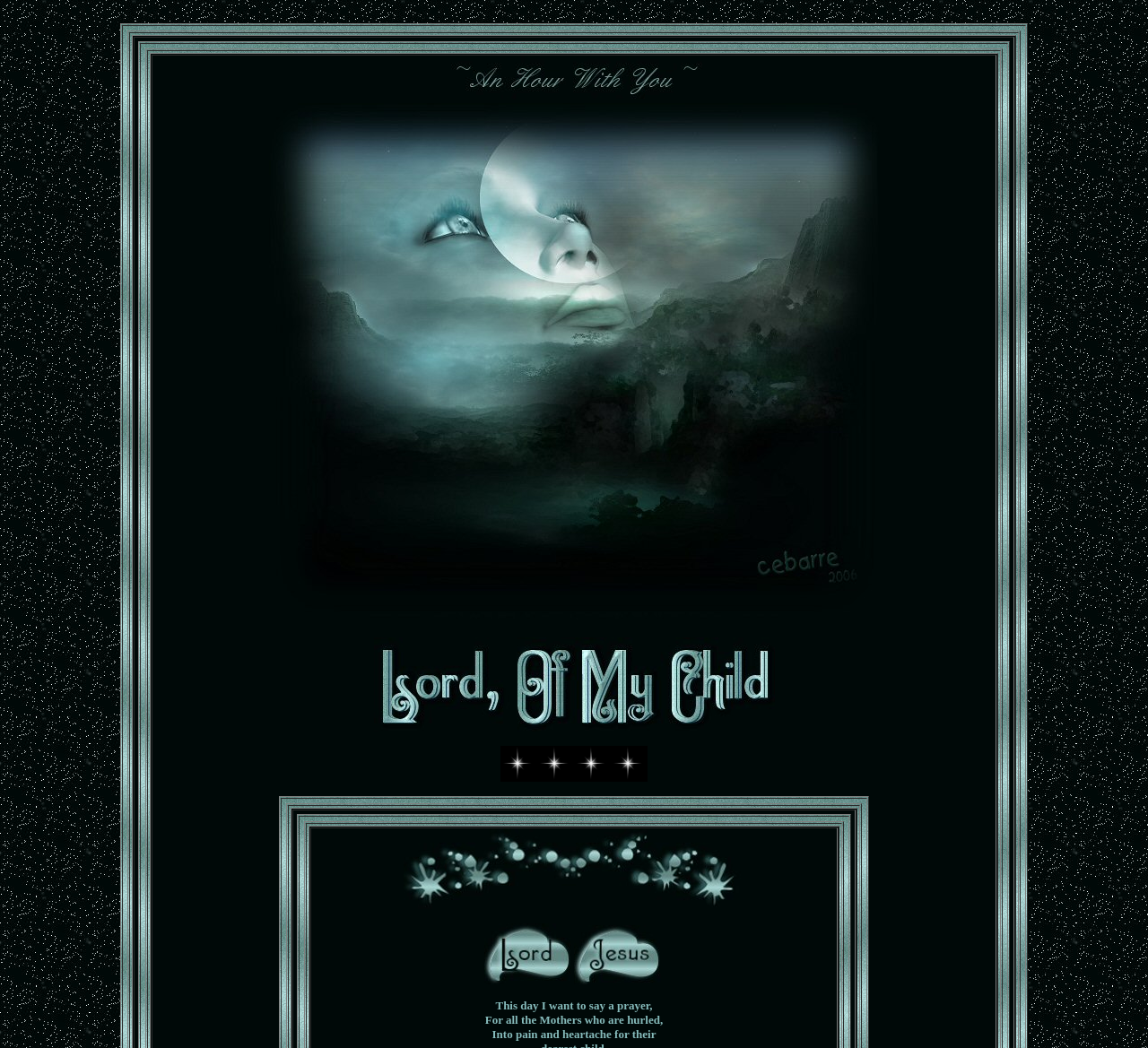What is the vertical position of the image at [0.436, 0.712, 0.468, 0.746]?
Answer with a single word or phrase, using the screenshot for reference.

Above the middle